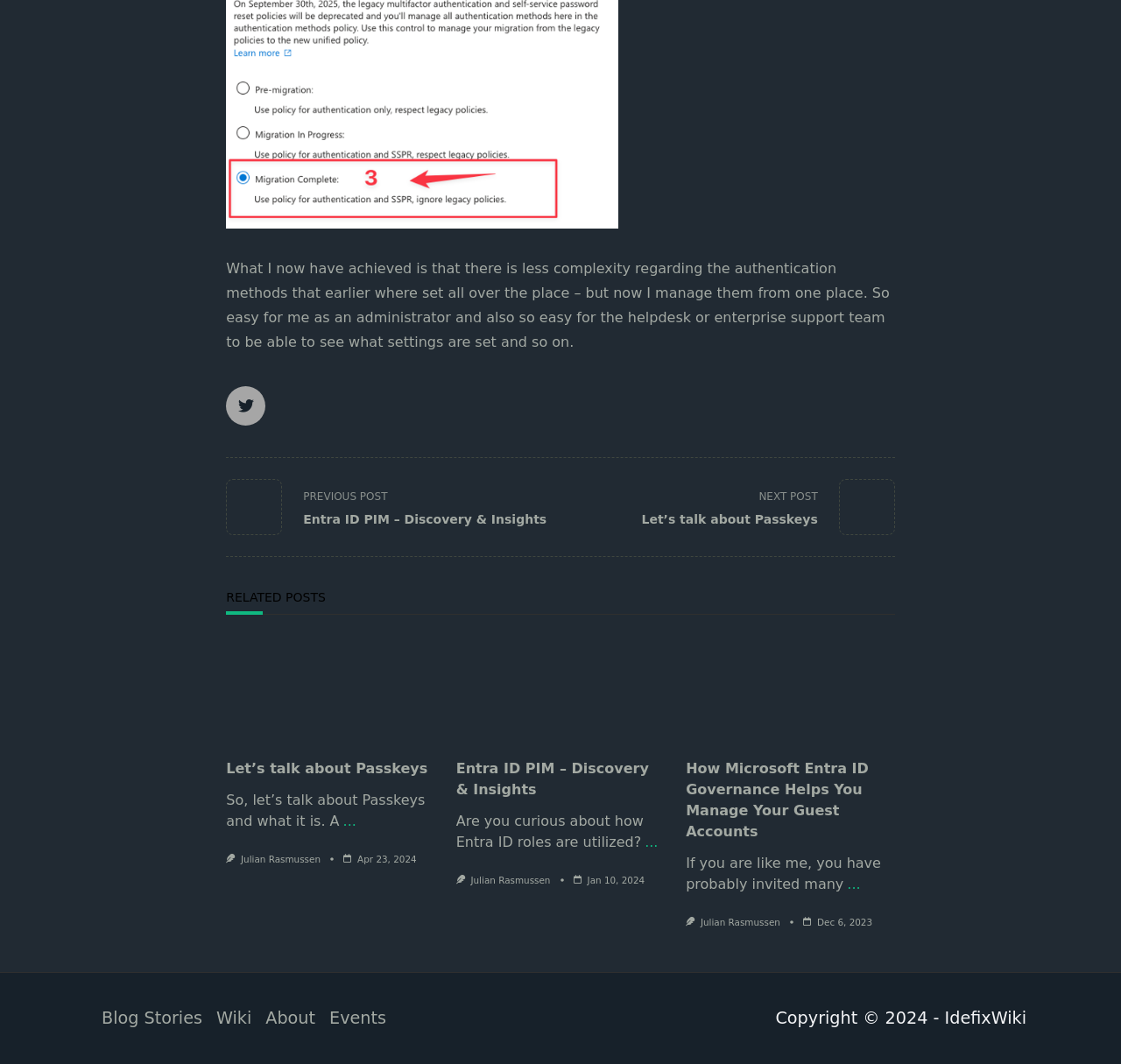How many related posts are displayed on the webpage?
Kindly answer the question with as much detail as you can.

There are three related posts displayed on the webpage, each with its own article section, heading, and static text.